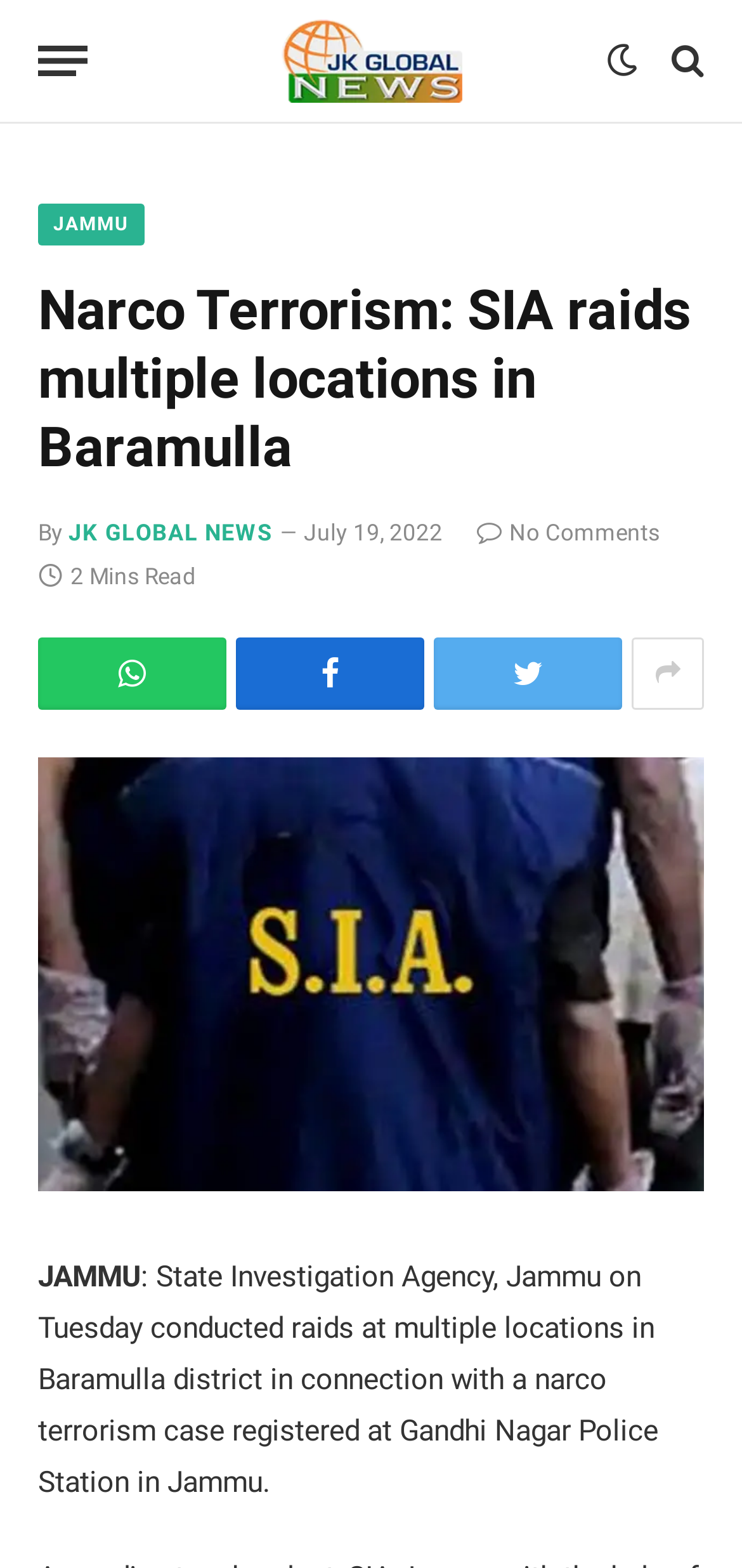Provide a brief response using a word or short phrase to this question:
What is the name of the police station?

Gandhi Nagar Police Station